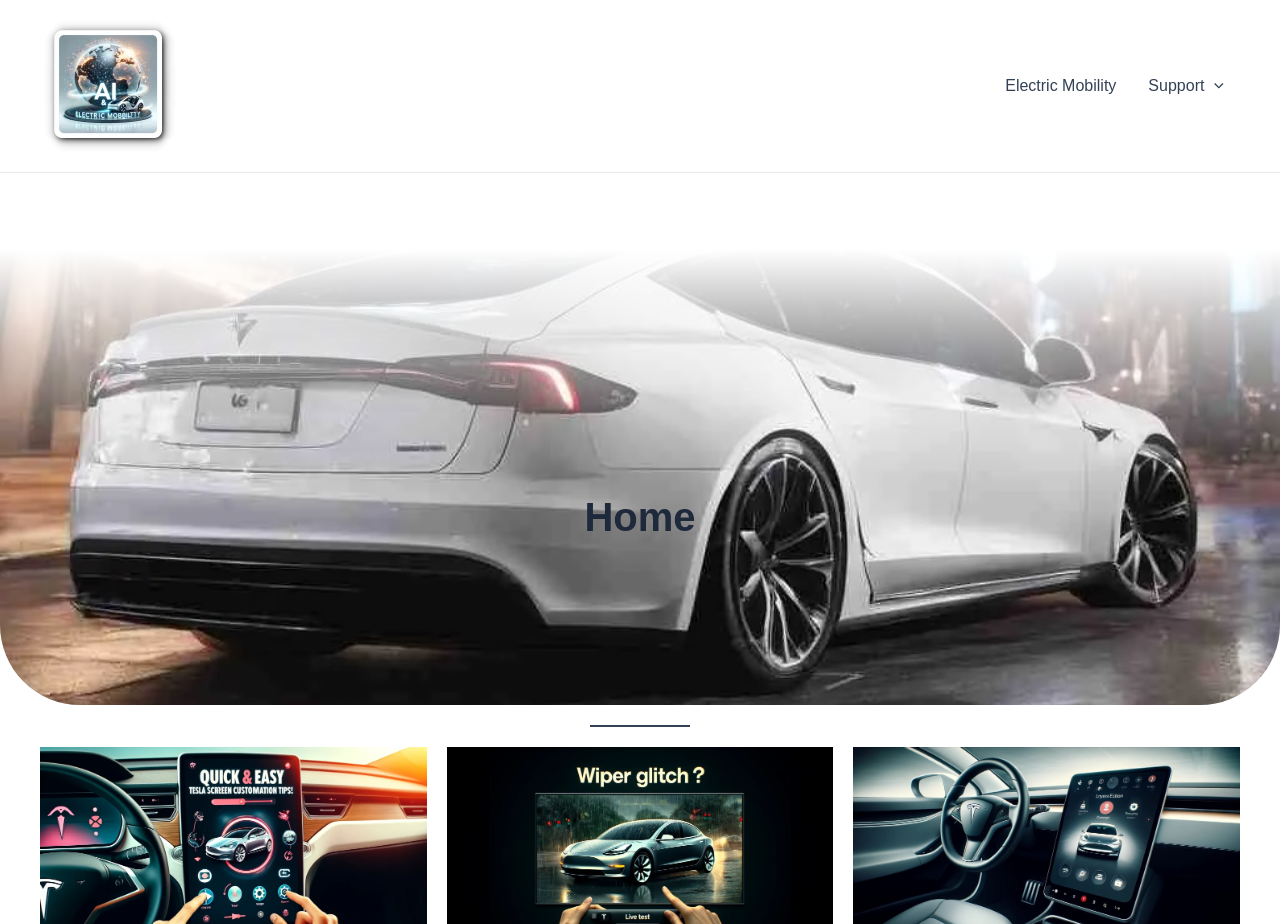Craft a detailed narrative of the webpage's structure and content.

The webpage appears to be a personal or professional profile page, with a focus on the co-founder of a company or organization. 

At the top left of the page, there is a link with no descriptive text. 

To the top right, there is a navigation section labeled "Site Navigation: Top" that contains two links: "Electric Mobility" and "Support Menu Toggle". The "Support Menu Toggle" link has a dropdown menu with a "Menu Toggle" application that contains an image, but the image has no descriptive text. 

Below the navigation section, there is a heading that reads "Home". This heading is positioned near the top center of the page. 

There is a horizontal separator line below the heading, which divides the page into two sections.